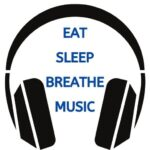What is the main theme of the blog?
Please use the image to provide an in-depth answer to the question.

The logo and the design of the image convey a strong message about the passion for music, and the blog is dedicated to music enthusiasts, which suggests that the main theme of the blog is music.